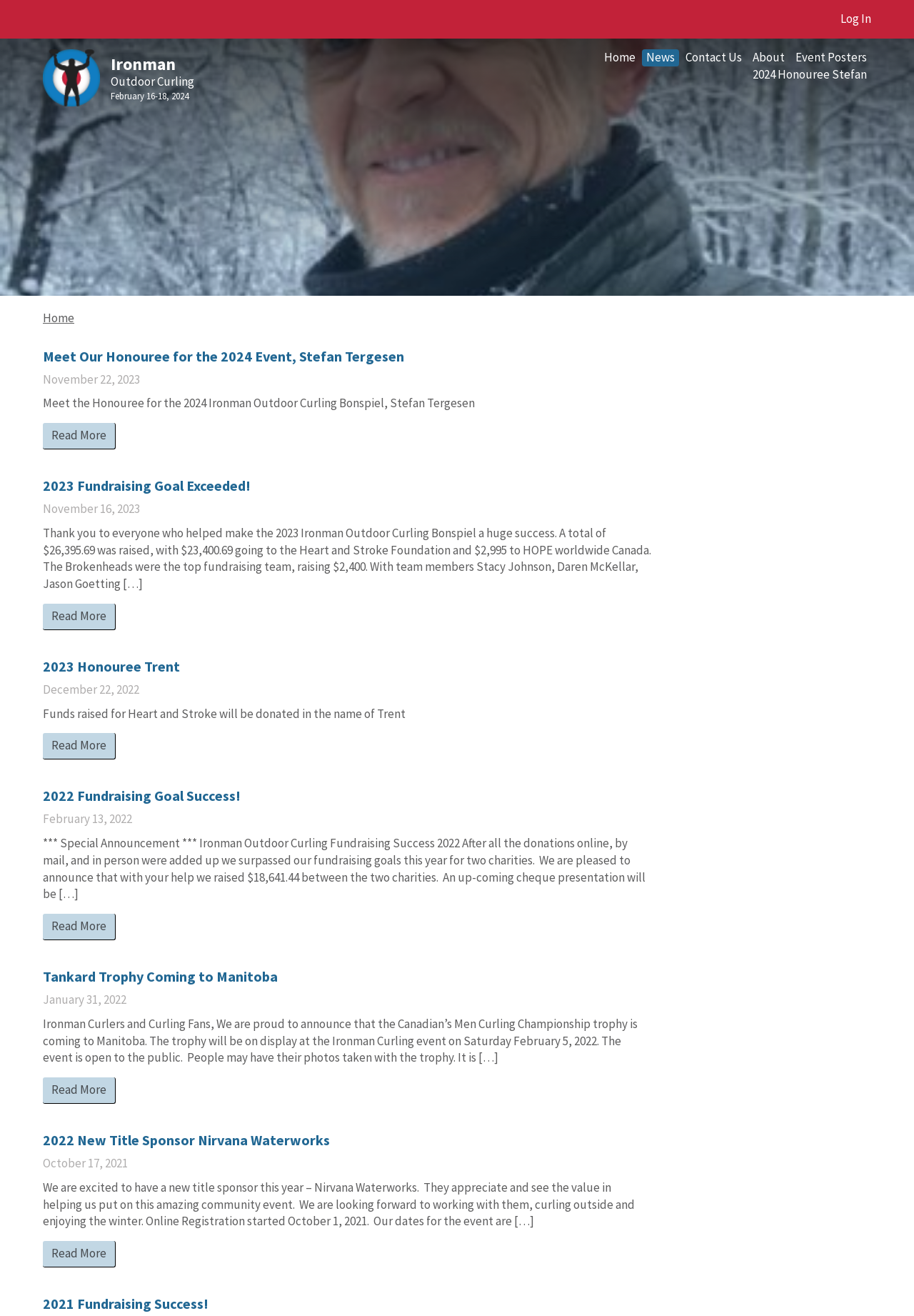Identify the bounding box of the HTML element described as: "Read More".

[0.047, 0.557, 0.127, 0.577]